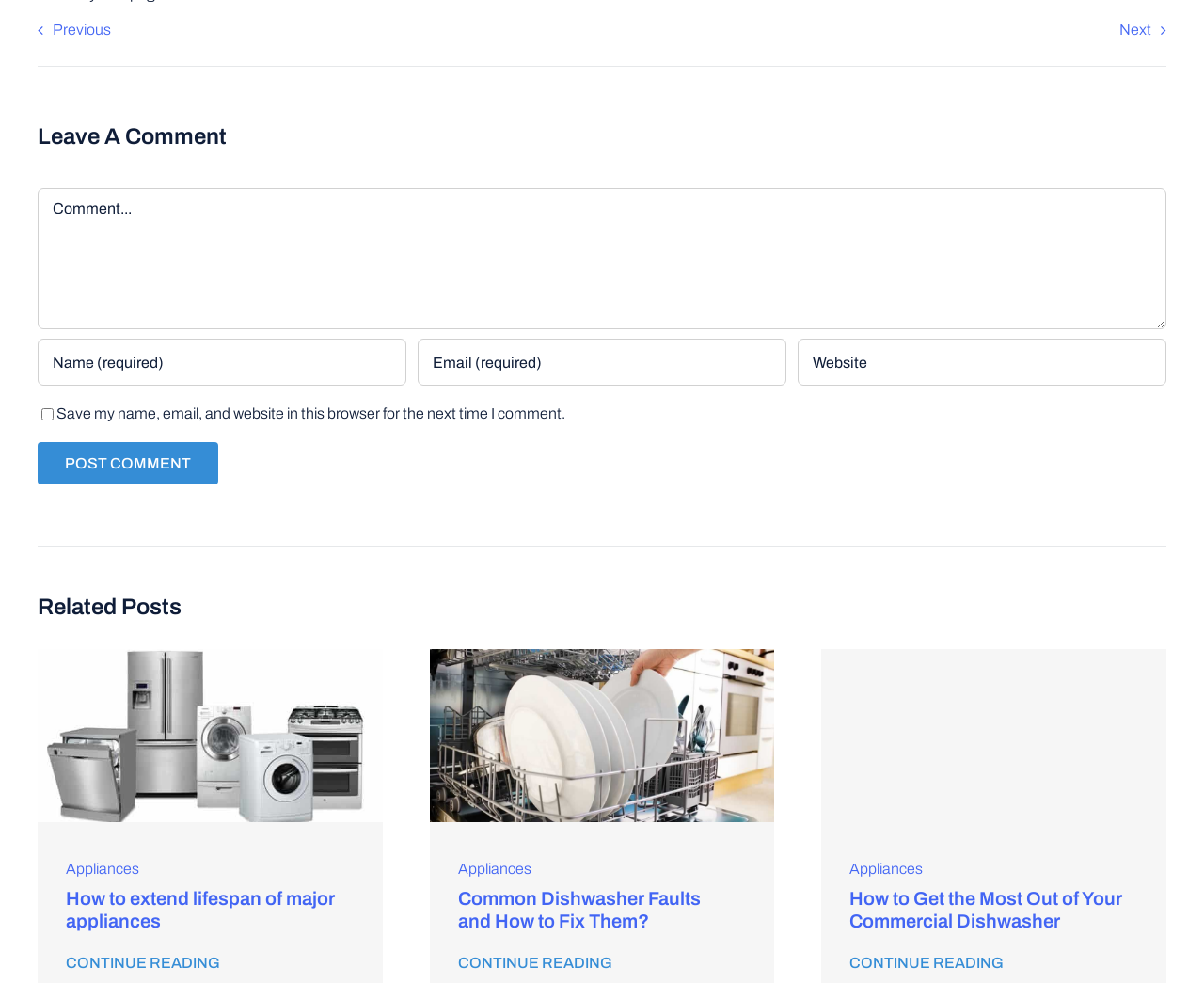What is the purpose of the 'Comment' textbox?
Based on the screenshot, provide a one-word or short-phrase response.

Leave a comment